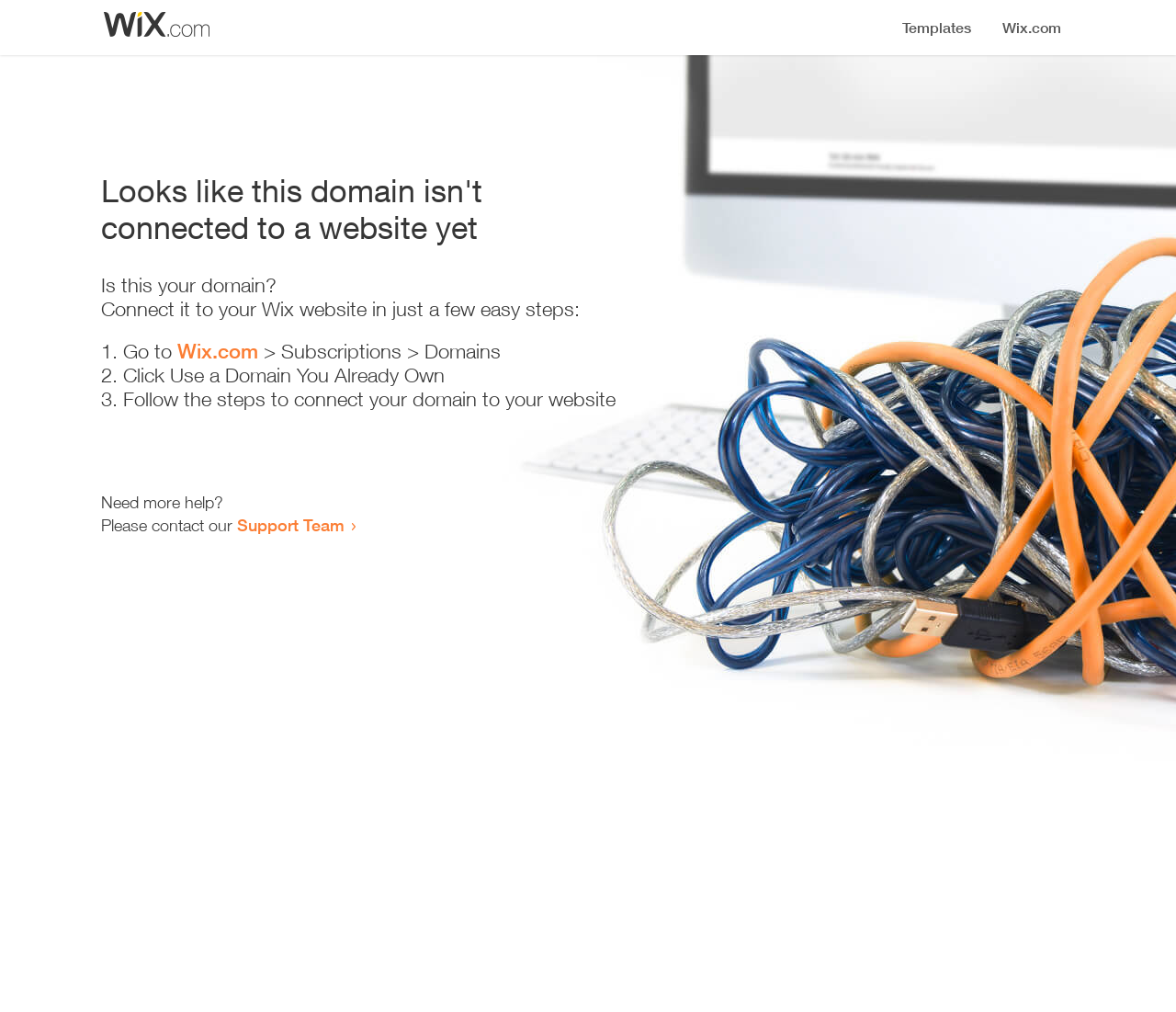Generate a comprehensive caption for the webpage you are viewing.

The webpage appears to be an error page, indicating that a domain is not connected to a website yet. At the top, there is a small image, followed by a heading that states the error message. Below the heading, there is a series of instructions to connect the domain to a Wix website. 

The instructions are presented in a step-by-step format, with three numbered list items. The first step is to go to Wix.com, followed by a link to the website. The second step is to click "Use a Domain You Already Own", and the third step is to follow the instructions to connect the domain to the website. 

At the bottom of the page, there is a message offering additional help, with a link to contact the Support Team. The overall layout is simple and easy to follow, with clear headings and concise text.